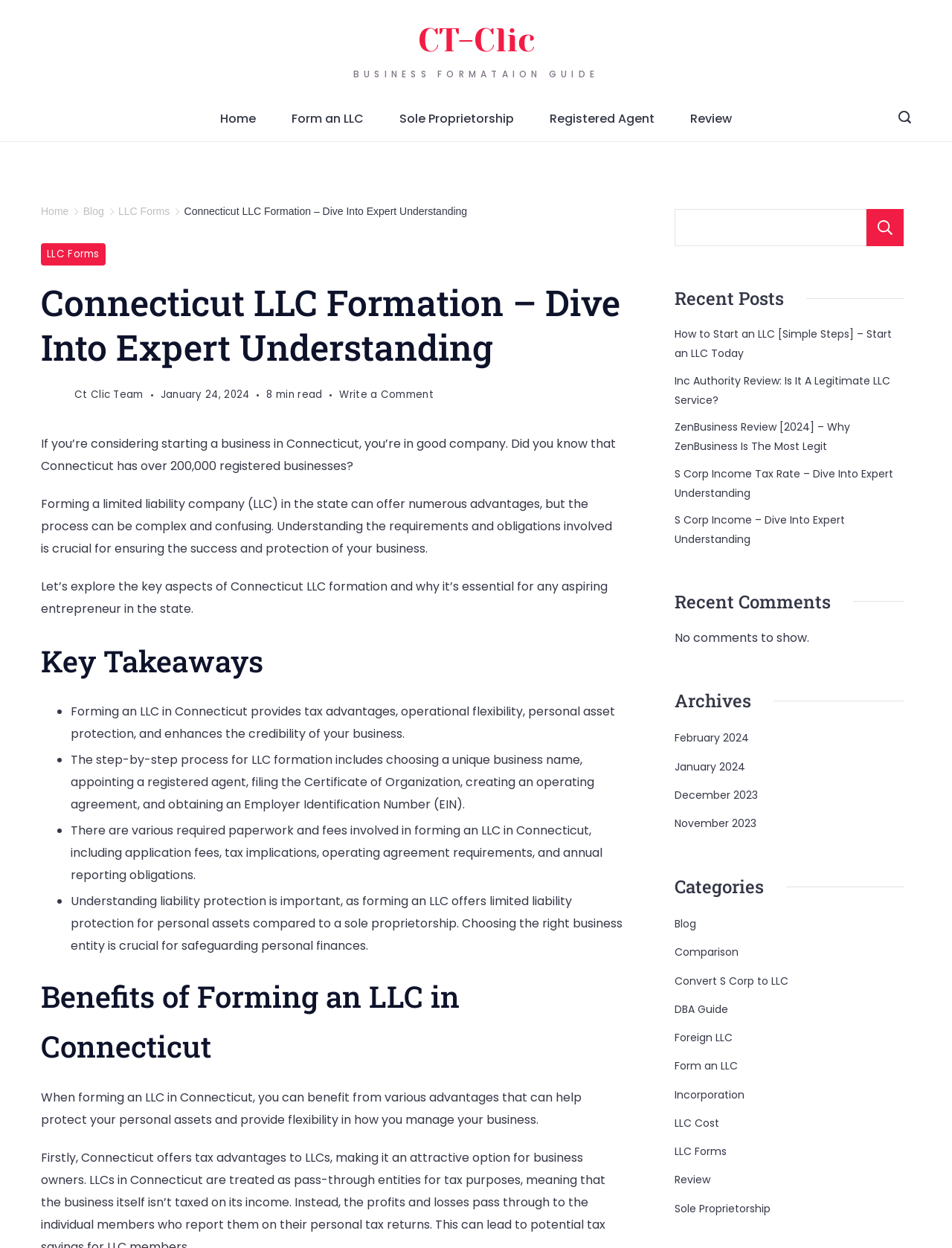Could you indicate the bounding box coordinates of the region to click in order to complete this instruction: "Click the 'Form an LLC' link".

[0.288, 0.078, 0.401, 0.113]